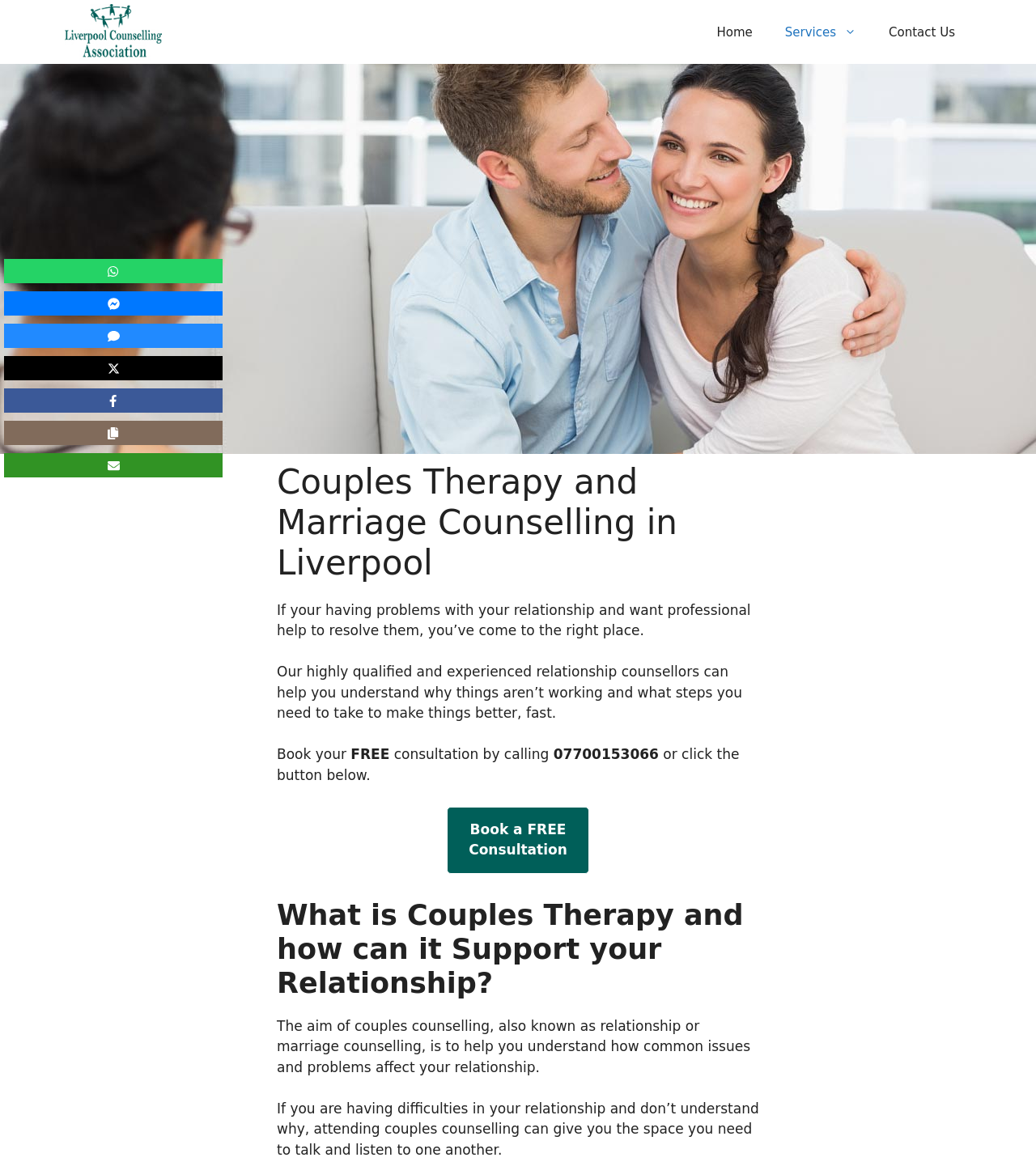Respond to the following question with a brief word or phrase:
How can I contact the counselors?

Phone or book online